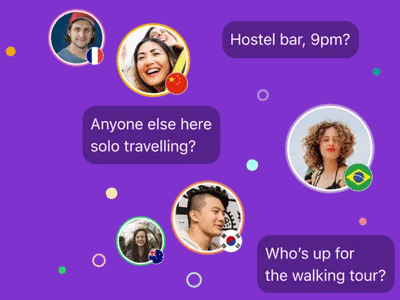What is the purpose of this image?
Please give a well-detailed answer to the question.

The caption suggests that this image likely serves as an engaging banner for a blog post about the best hostels near Negeri Pulau Pinang Stadium, promoting the idea of vibrant interactions and adventures that await backpackers in that area.